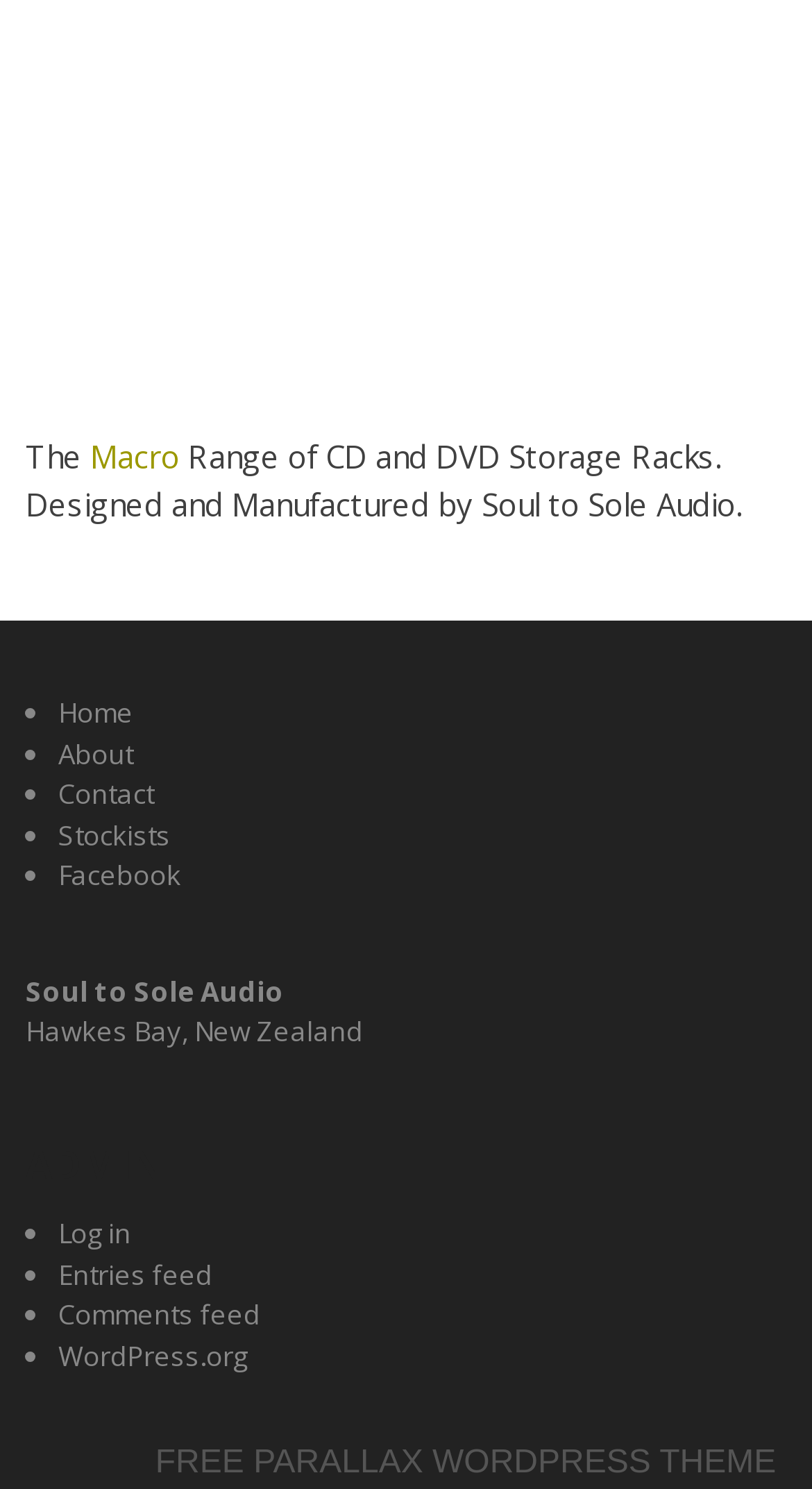Give a one-word or phrase response to the following question: What is the company name?

Soul to Sole Audio